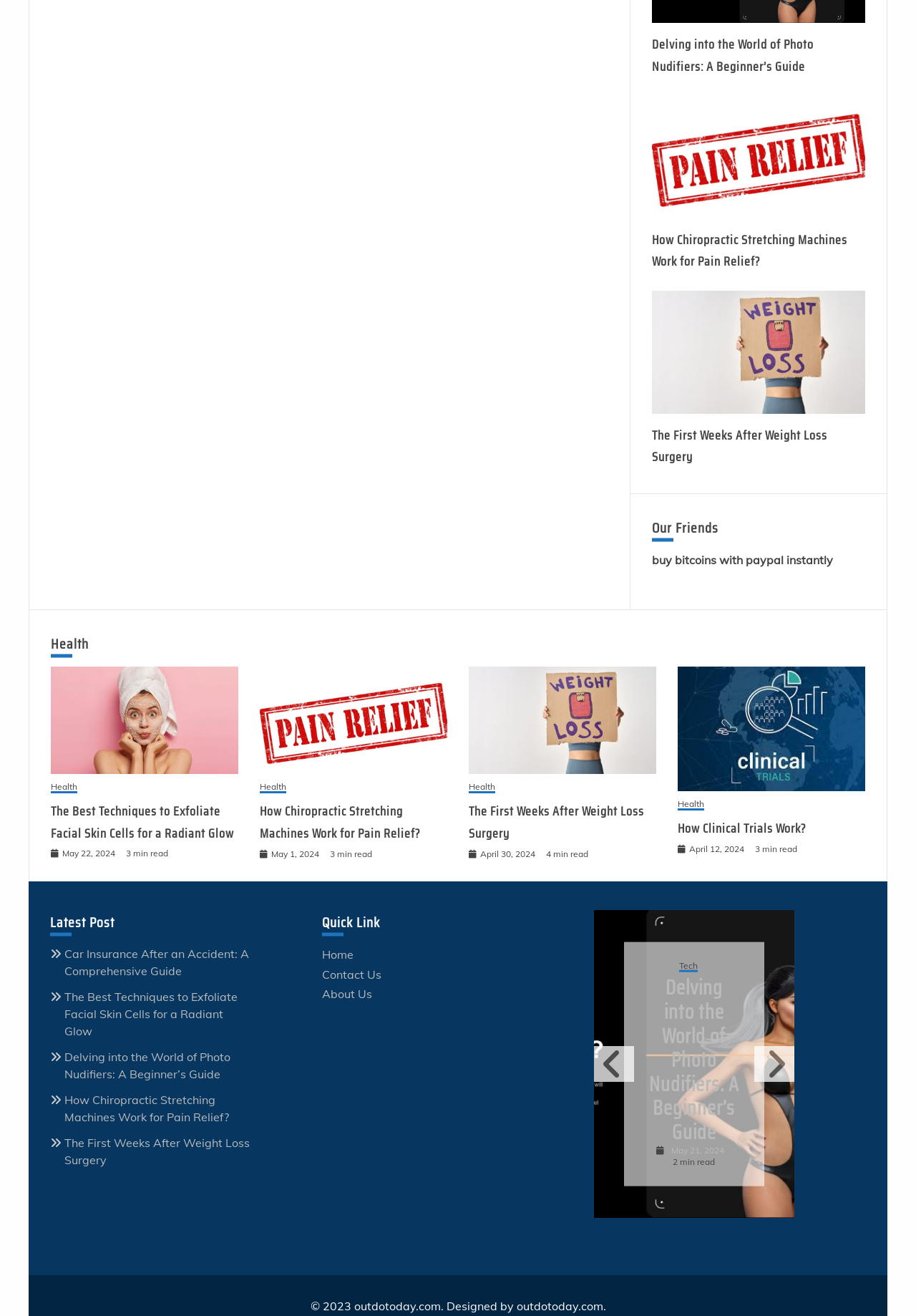Use one word or a short phrase to answer the question provided: 
How many minutes does it take to read the article 'The First Weeks After Weight Loss Surgery'?

4 min